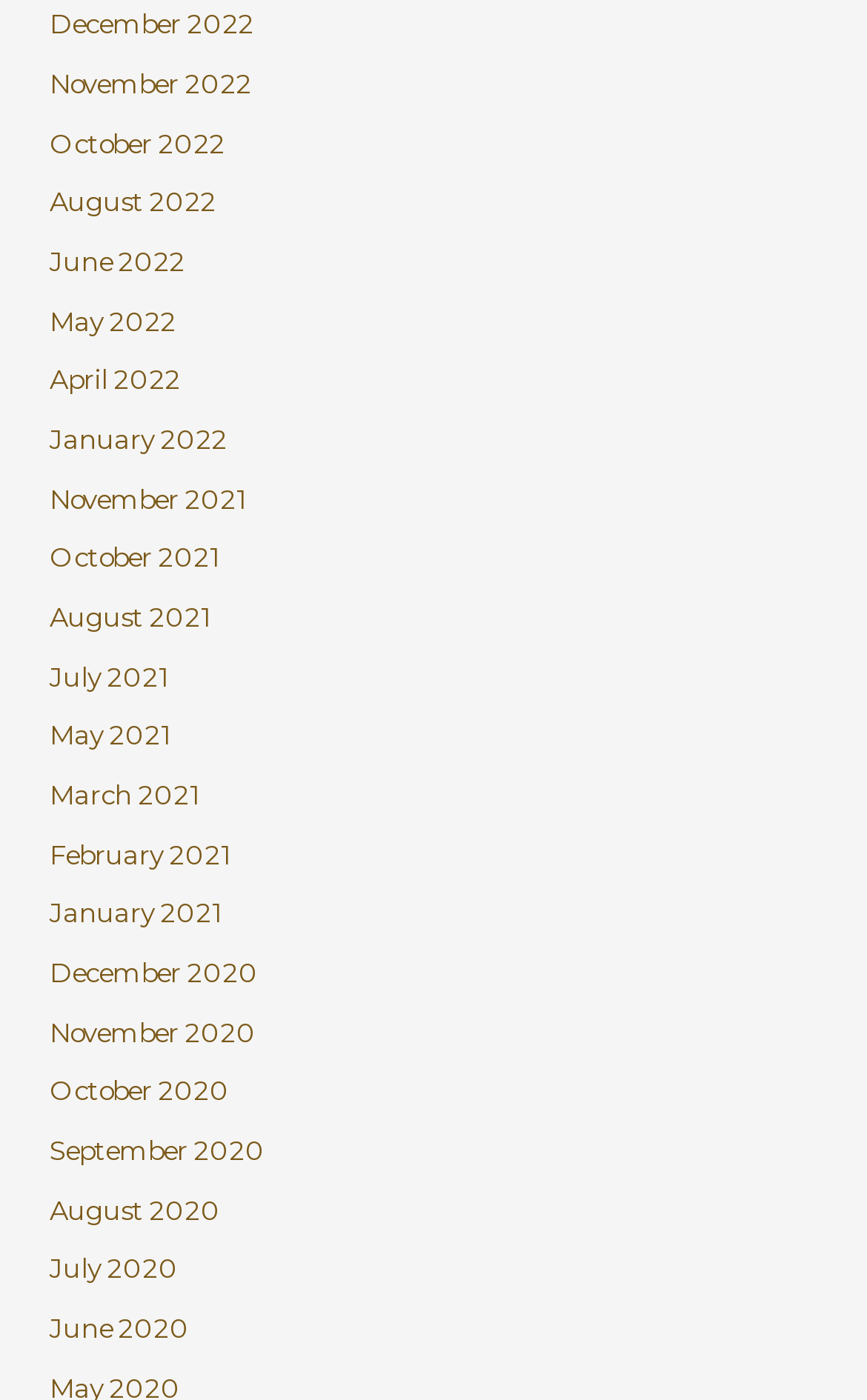Please identify the bounding box coordinates of the element I should click to complete this instruction: 'View January 2022'. The coordinates should be given as four float numbers between 0 and 1, like this: [left, top, right, bottom].

[0.058, 0.303, 0.263, 0.325]